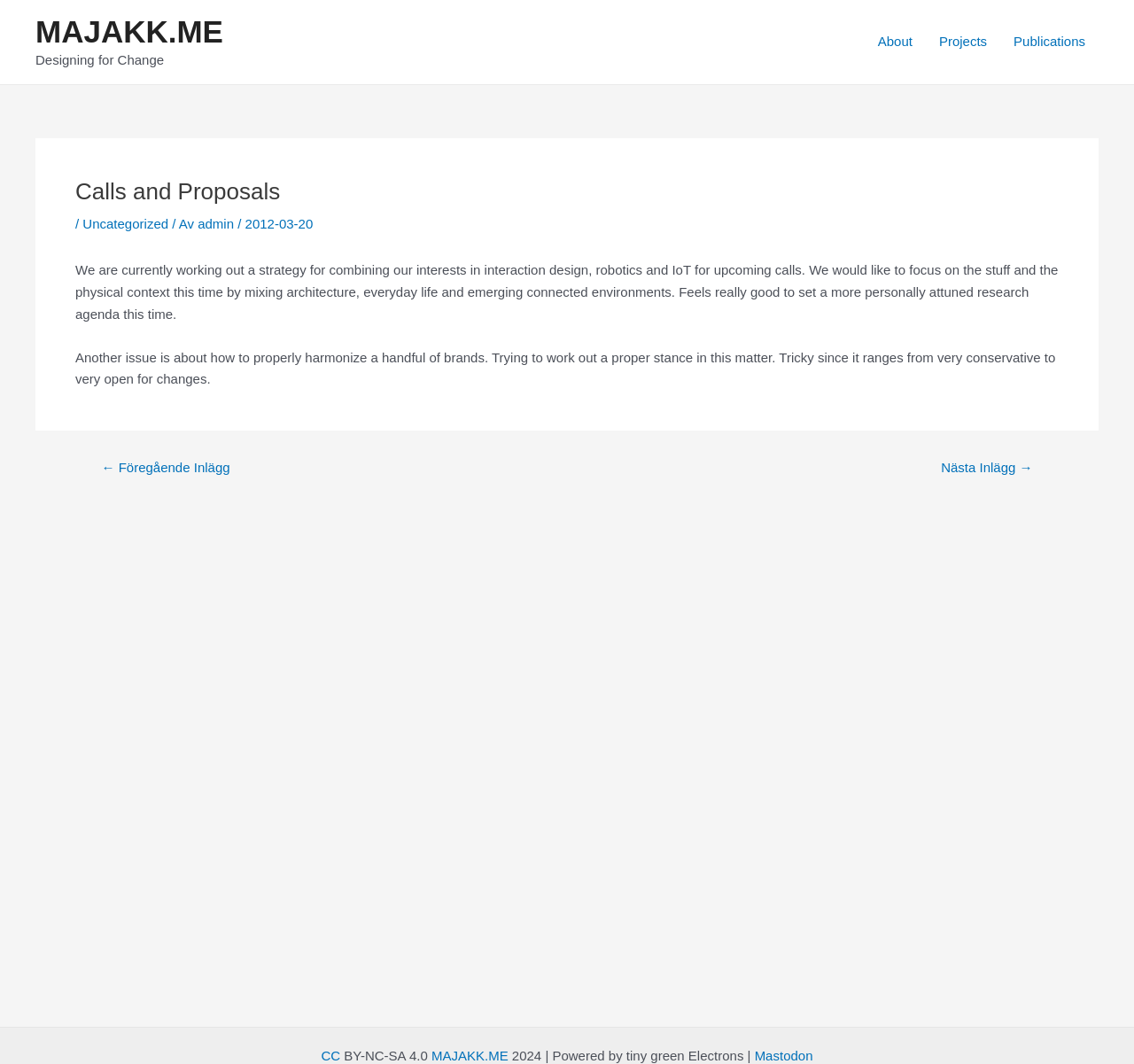What is the license for the content on this website?
Based on the image, answer the question in a detailed manner.

The license for the content on this website is CC BY-NC-SA 4.0, as indicated by the static text at the bottom of the page. This suggests that the website allows users to share and adapt the content under certain conditions.